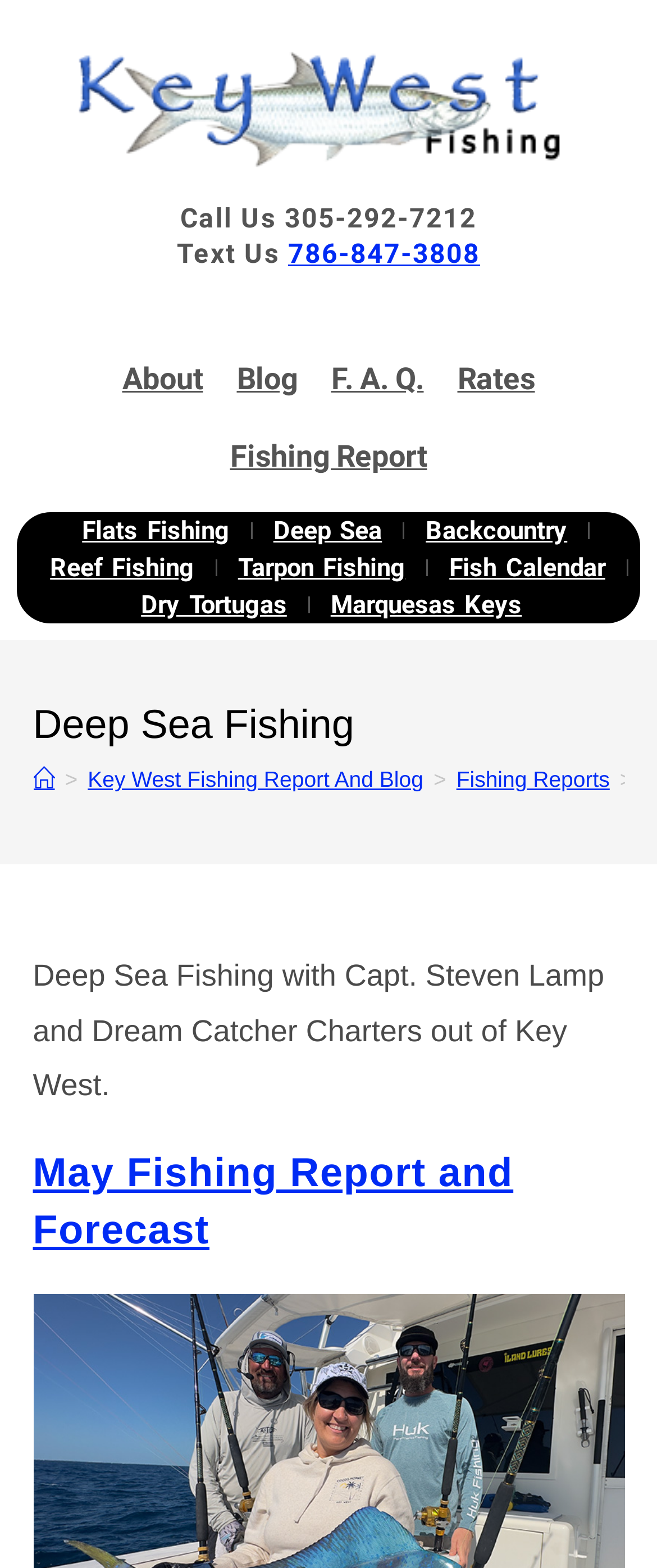What is the text of the webpage's headline?

Deep Sea Fishing